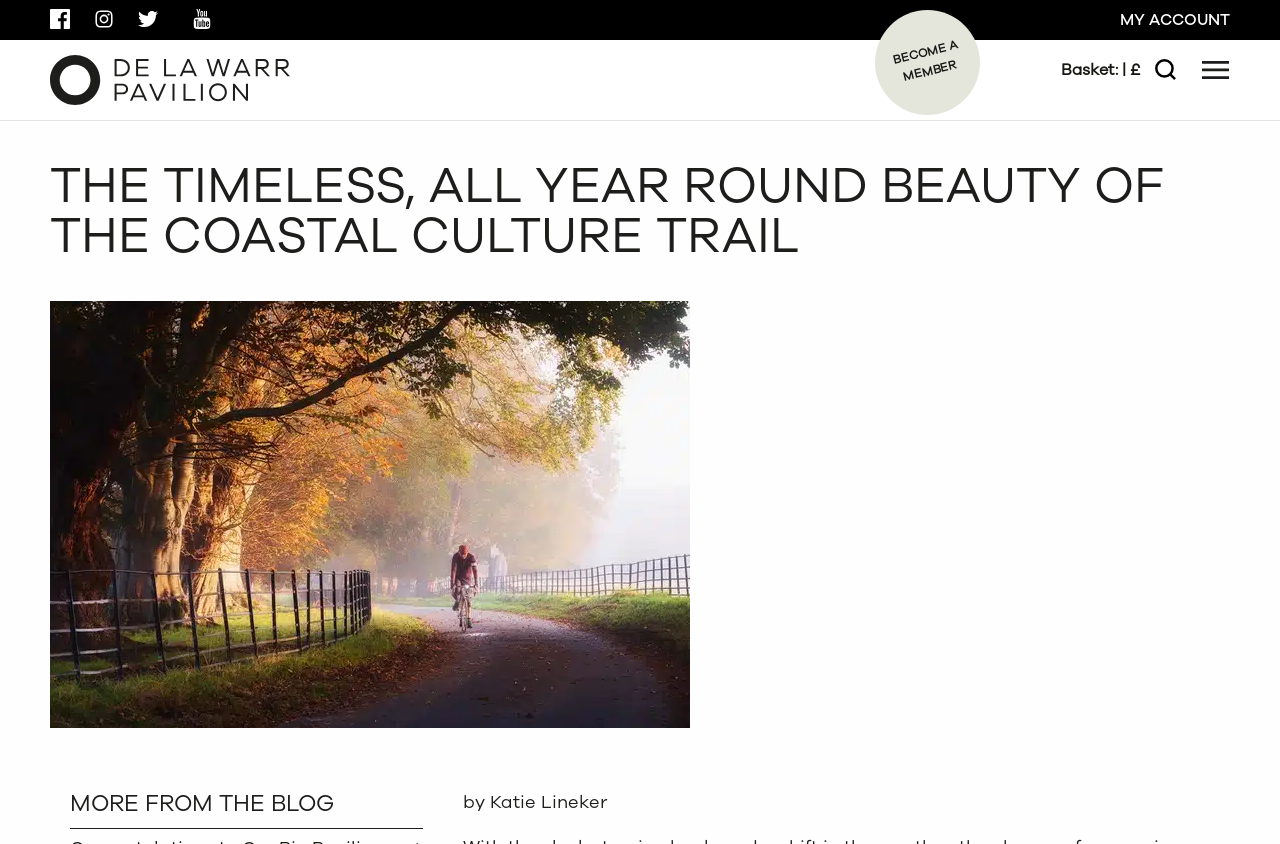Could you provide the bounding box coordinates for the portion of the screen to click to complete this instruction: "View my account"?

[0.875, 0.011, 0.961, 0.037]